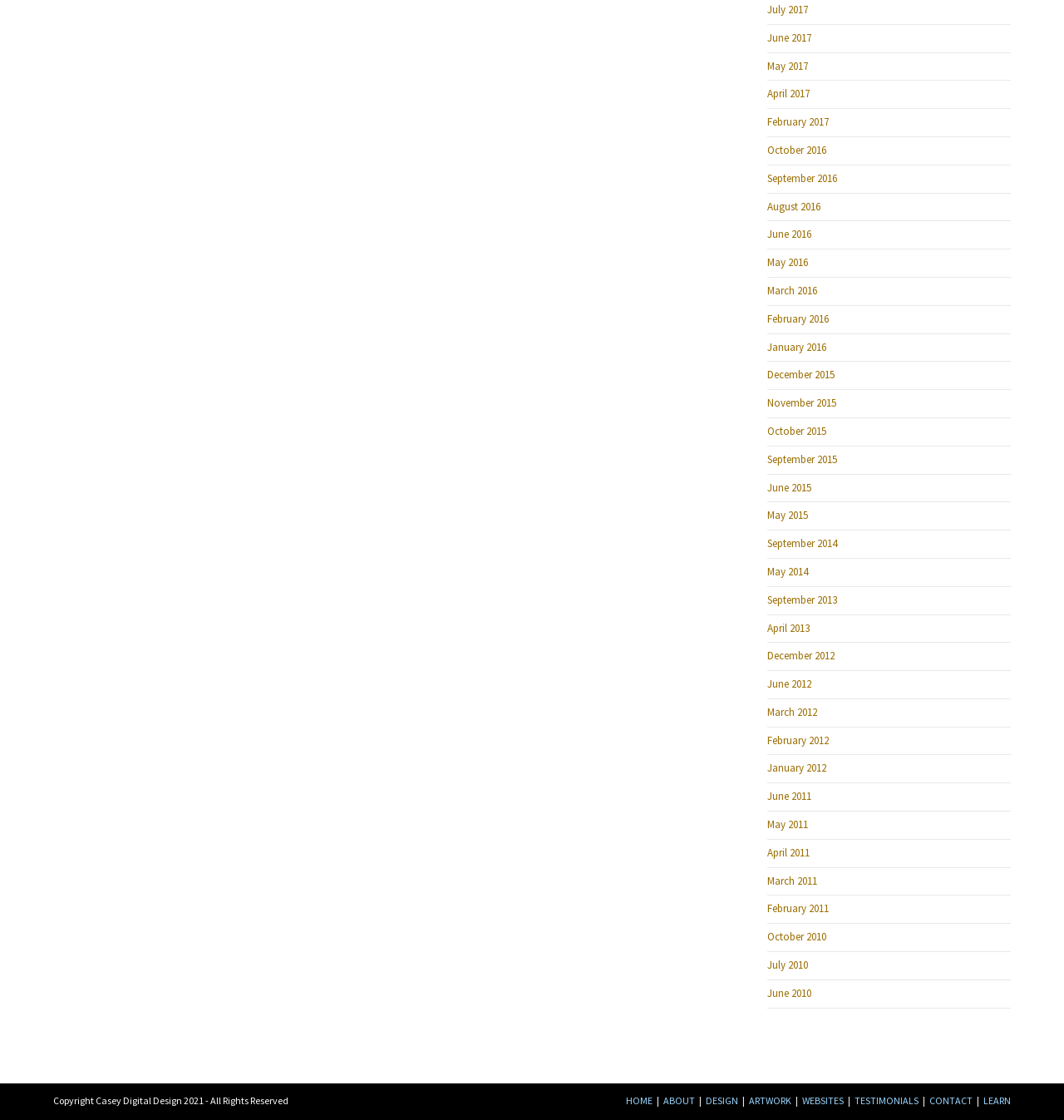Please respond to the question with a concise word or phrase:
How many months are listed on the webpage?

24